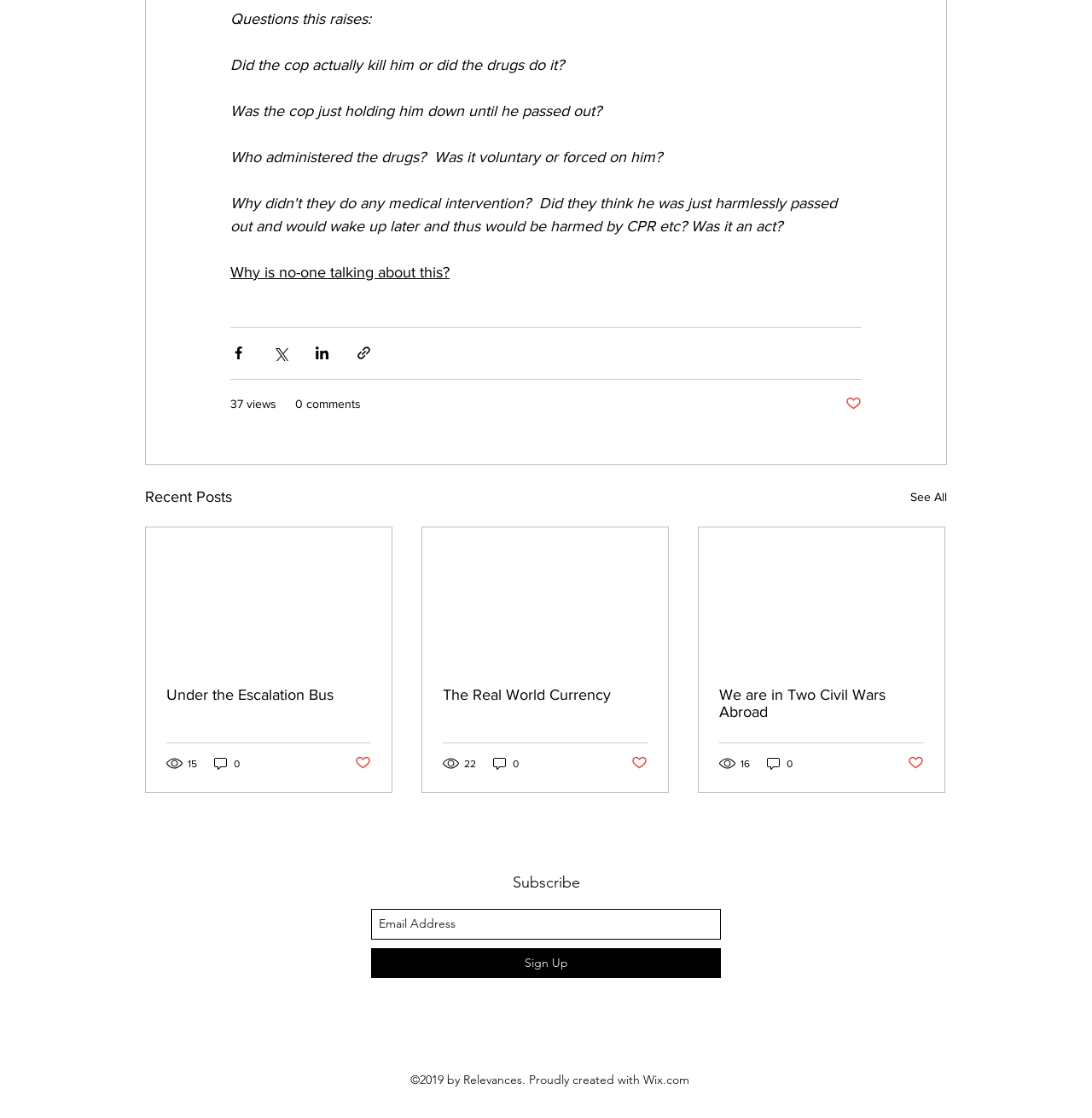From the element description 22, predict the bounding box coordinates of the UI element. The coordinates must be specified in the format (top-left x, top-left y, bottom-right x, bottom-right y) and should be within the 0 to 1 range.

[0.405, 0.676, 0.438, 0.69]